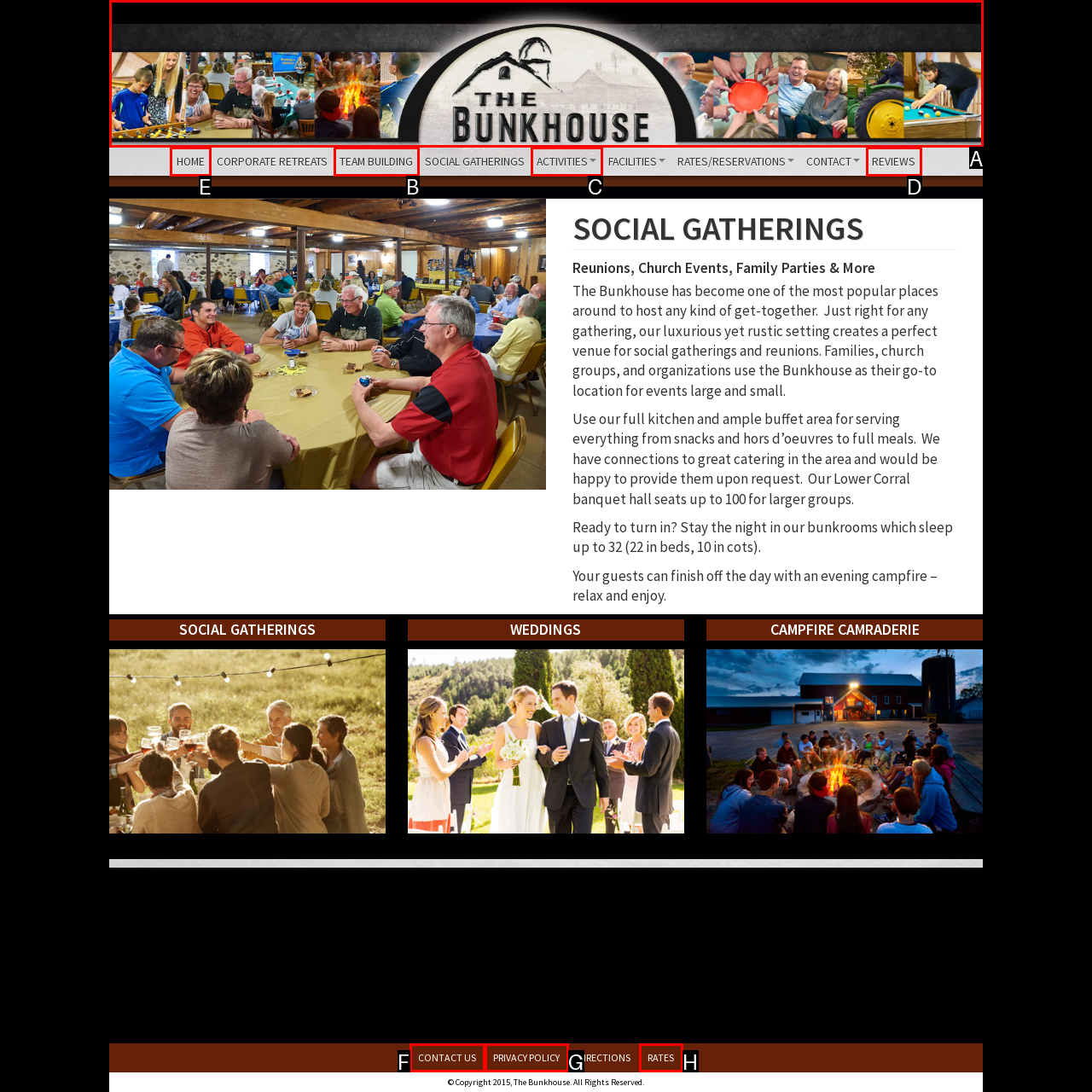Tell me which one HTML element I should click to complete this task: Click on HOME Answer with the option's letter from the given choices directly.

E